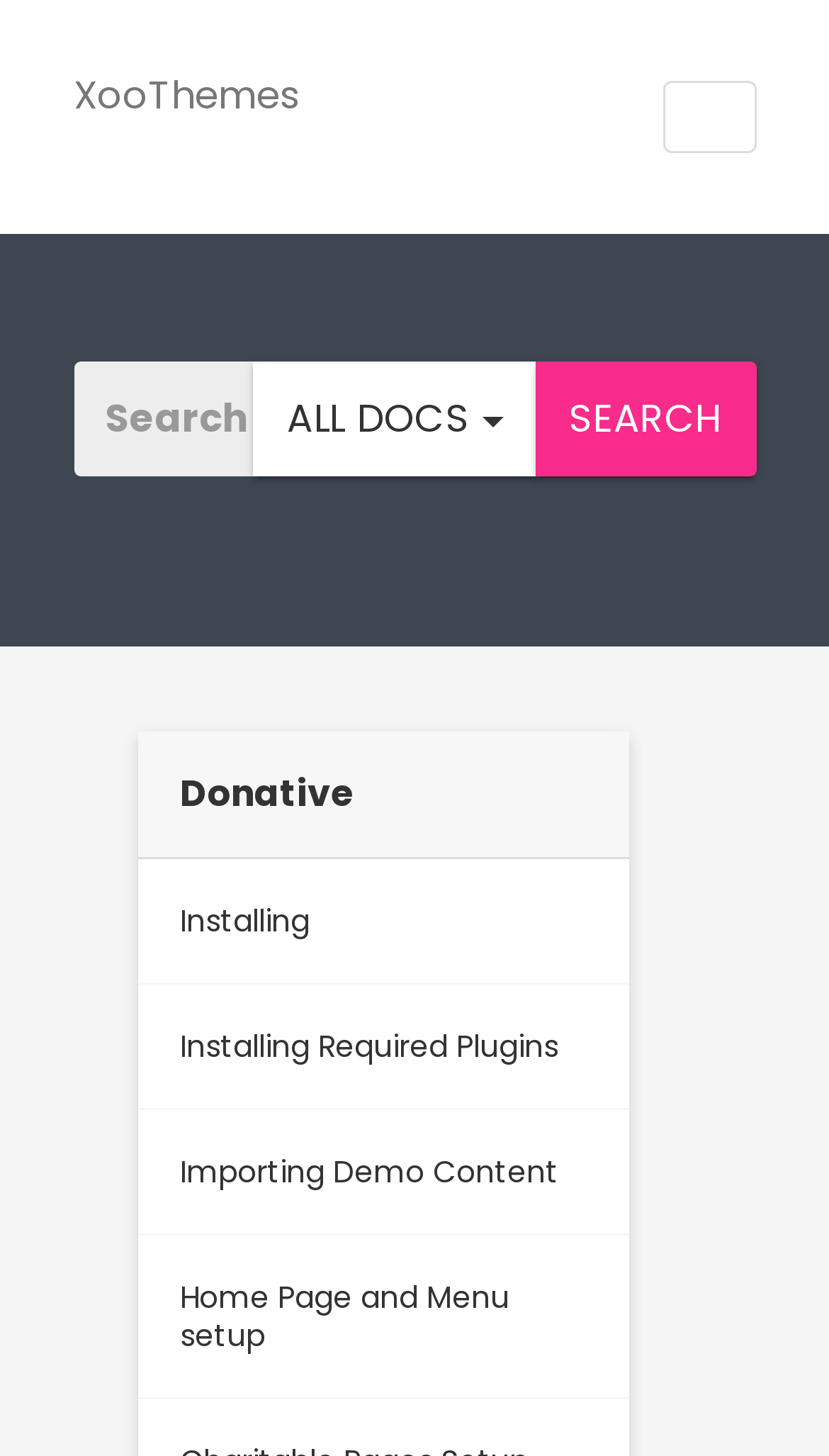Please determine the bounding box coordinates of the section I need to click to accomplish this instruction: "Toggle navigation".

[0.799, 0.056, 0.912, 0.105]